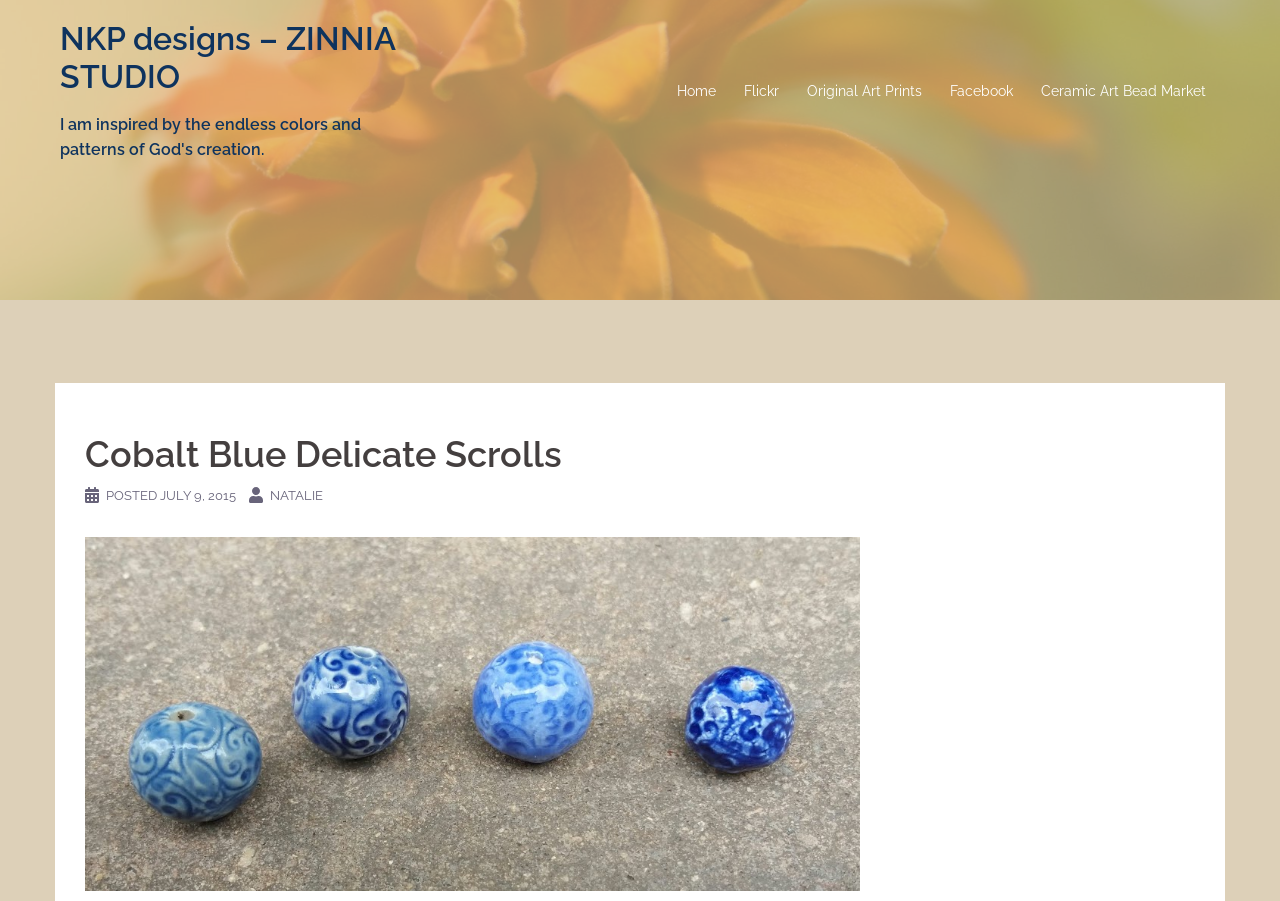Please give a succinct answer to the question in one word or phrase:
What is the name of the studio?

ZINNIA STUDIO